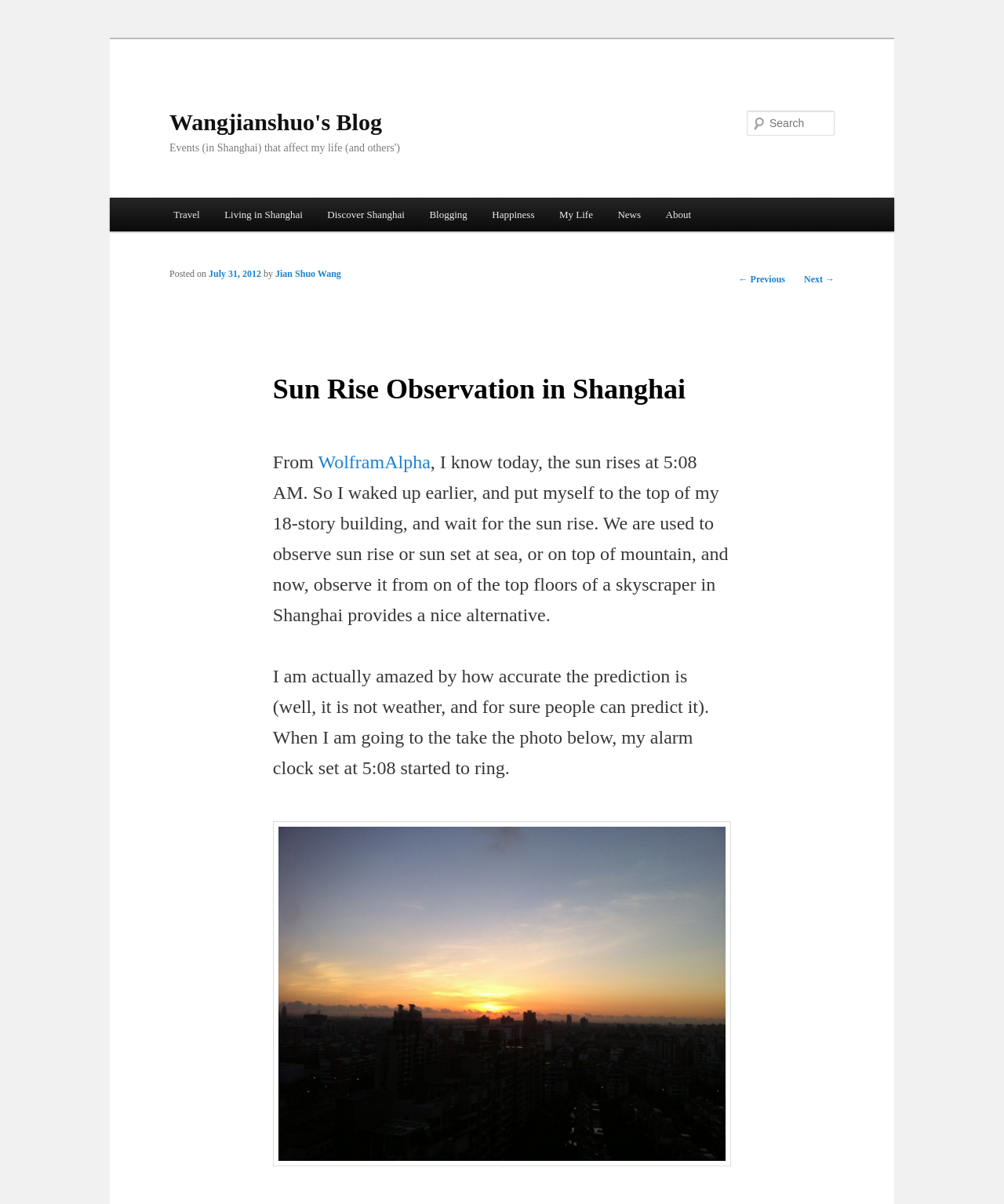Please answer the following question using a single word or phrase: 
How many stories is the author's building?

18